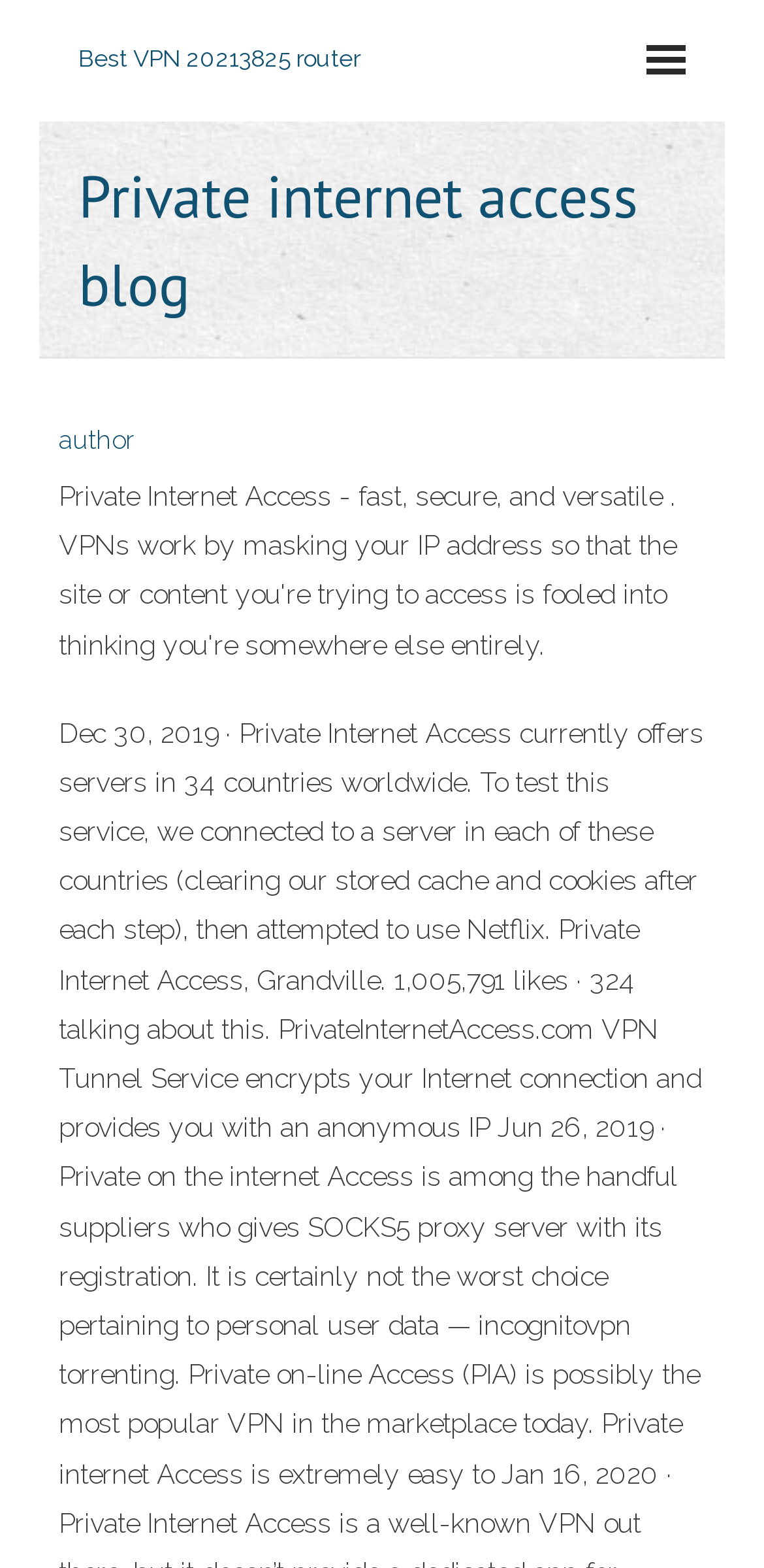Given the description "author", provide the bounding box coordinates of the corresponding UI element.

[0.077, 0.271, 0.177, 0.289]